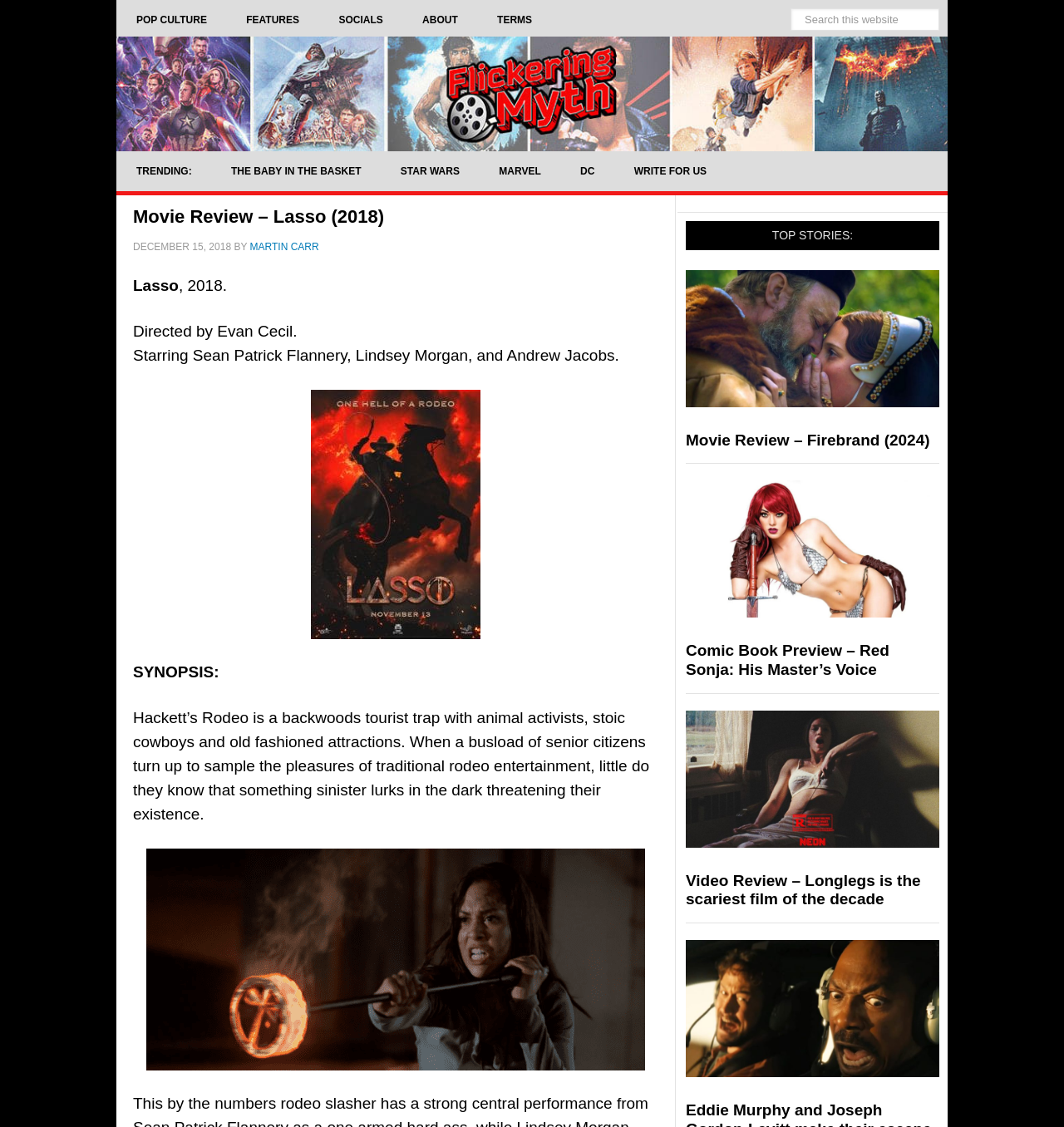For the following element description, predict the bounding box coordinates in the format (top-left x, top-left y, bottom-right x, bottom-right y). All values should be floating point numbers between 0 and 1. Description: The Baby in the Basket

[0.198, 0.134, 0.358, 0.17]